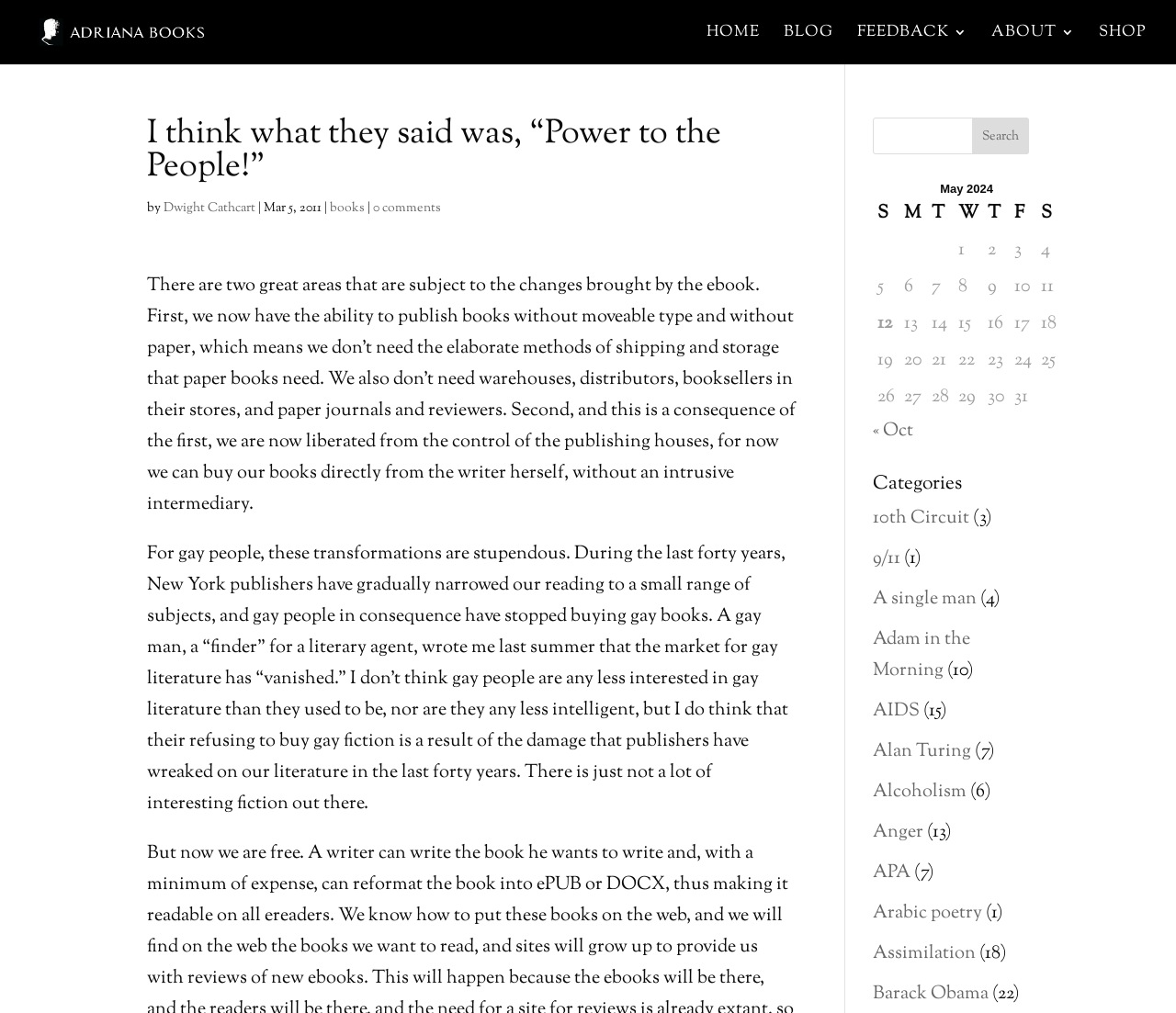Locate the bounding box coordinates of the clickable region to complete the following instruction: "Click on the 'PUBLICATION SIGN UP' link."

None